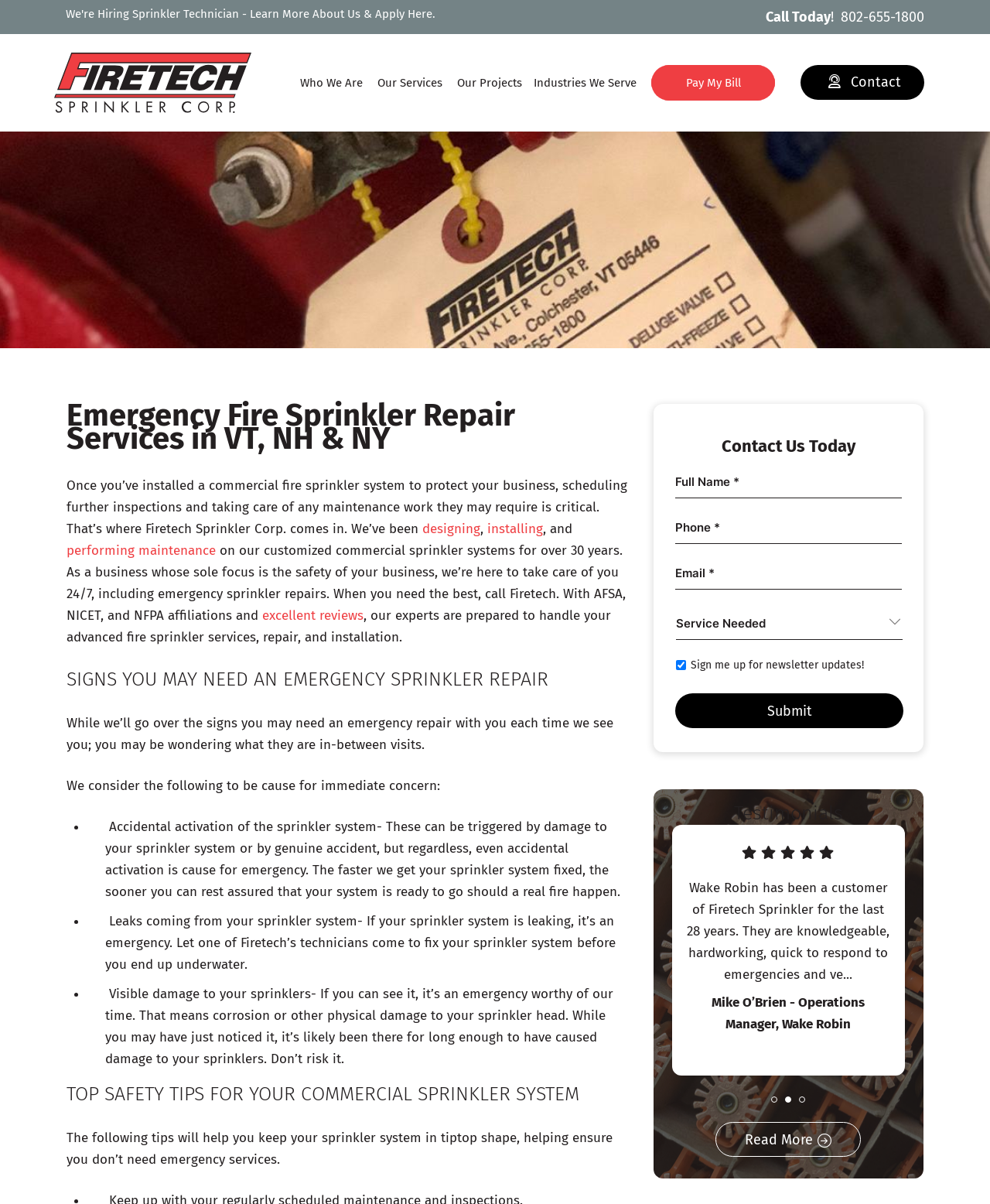Determine the bounding box coordinates of the area to click in order to meet this instruction: "Click the link to view the news about 冷再生机租赁".

None